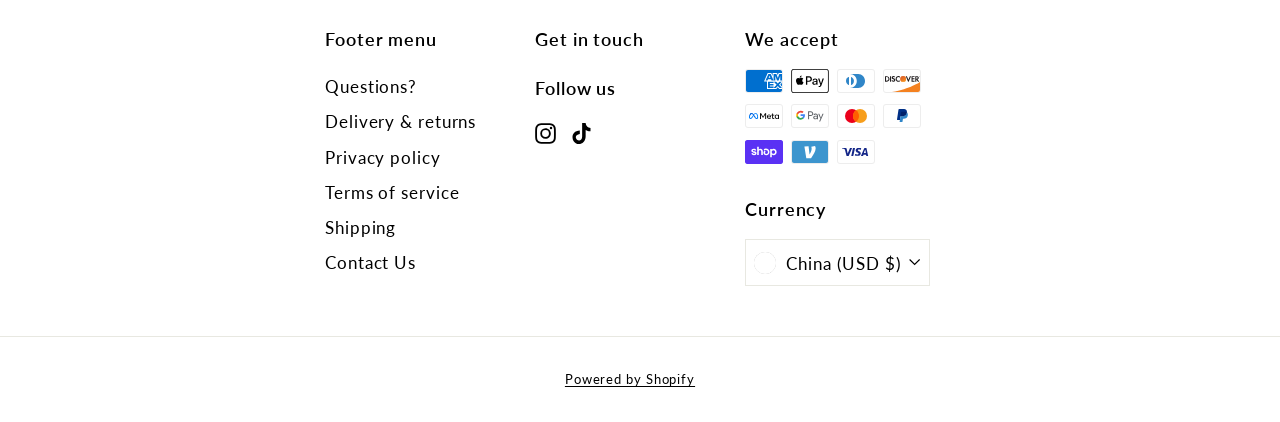What is the last link in the footer menu?
Please provide a single word or phrase in response based on the screenshot.

Contact Us